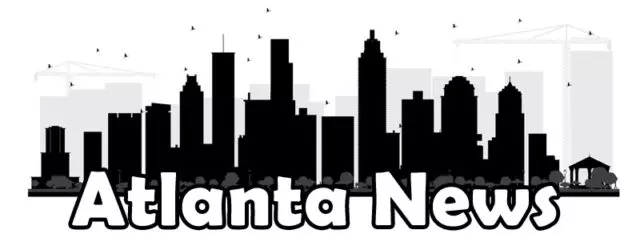Describe the image in great detail, covering all key points.

The image features a stylized silhouette of the Atlanta skyline, prominently displaying the diverse architectural shapes and heights of the city's buildings. This urban landscape is presented in a contrasting black and white palette, enhancing its aesthetic appeal. Below the skyline, the bold and playful text reads "Atlanta News," capturing the essence of the city's vibrant culture and providing a visual identity for the associated news outlet. The overall design evokes a sense of modernity and urban sophistication, reflecting Atlanta's dynamic atmosphere.